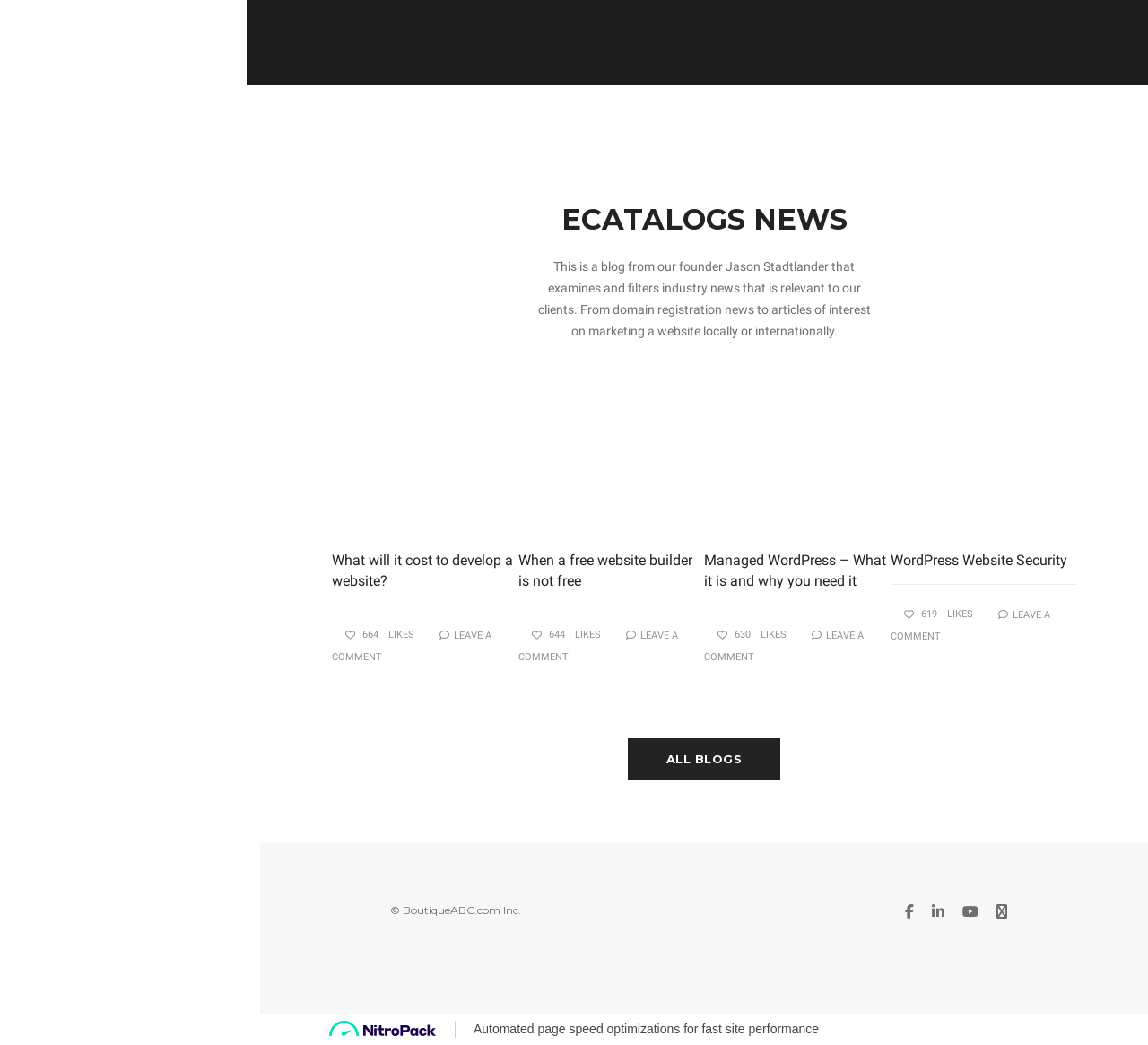Locate the coordinates of the bounding box for the clickable region that fulfills this instruction: "View all blogs".

[0.547, 0.706, 0.68, 0.747]